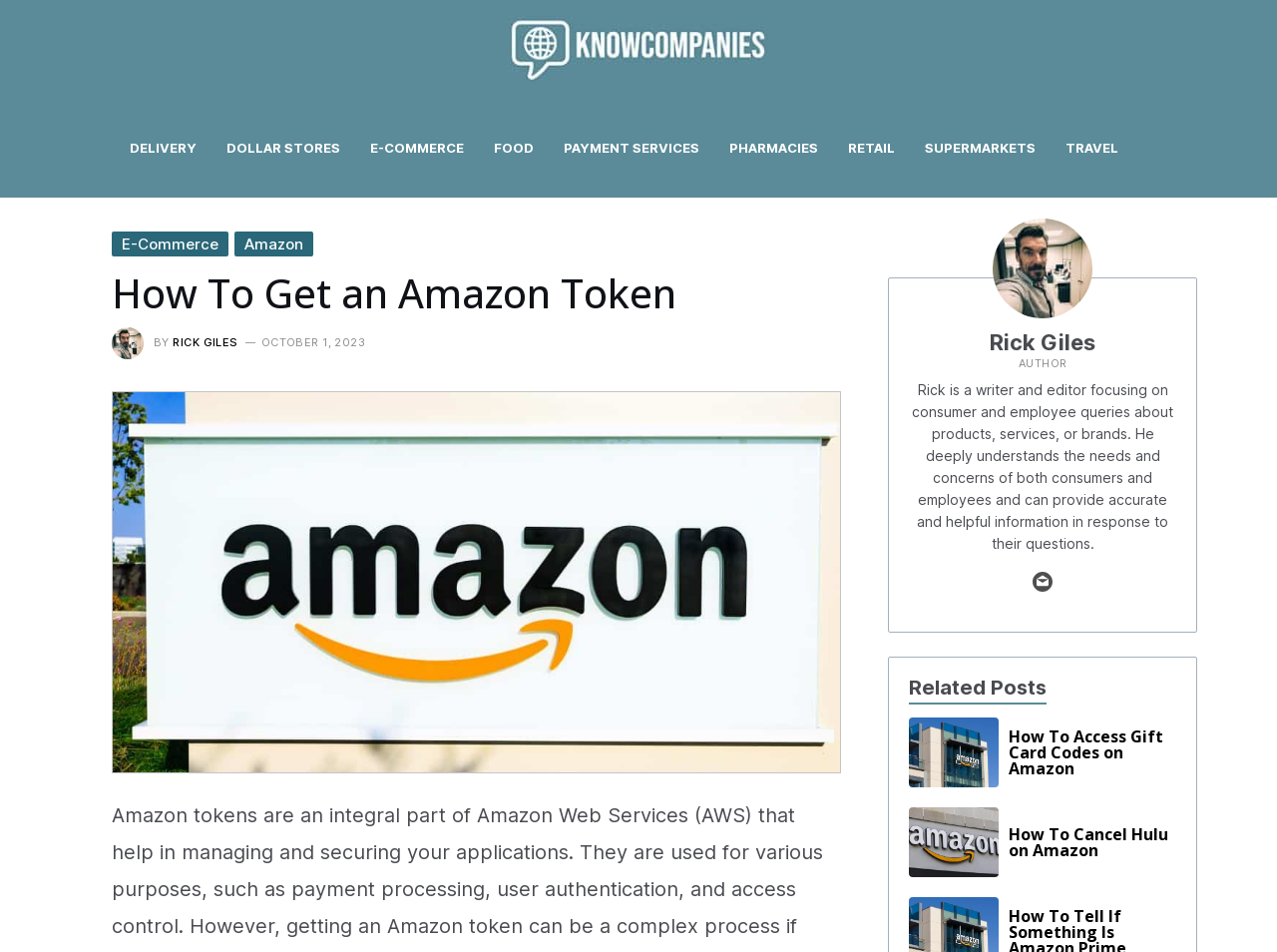Extract the heading text from the webpage.

How To Get an Amazon Token